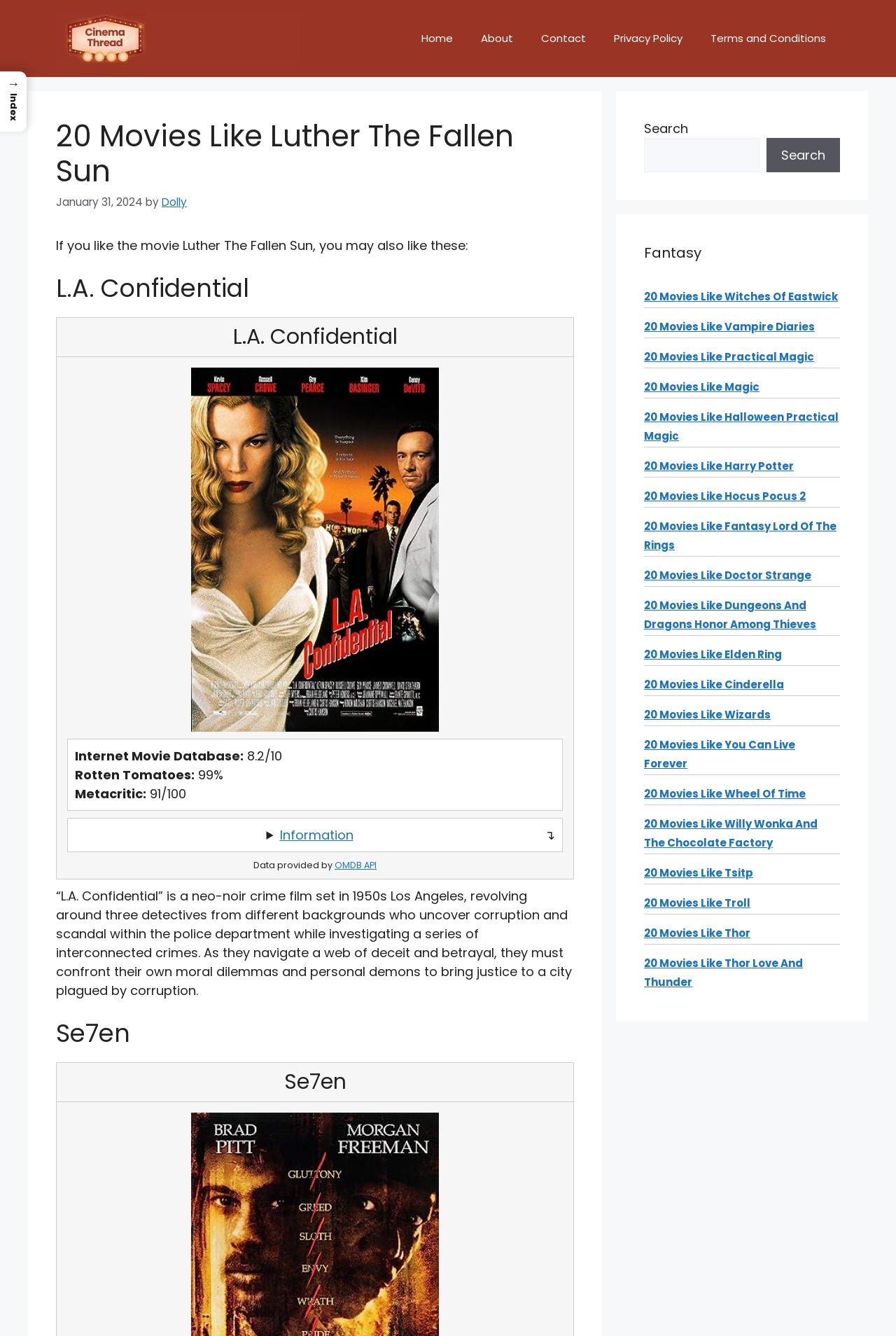Please determine the bounding box coordinates for the UI element described here. Use the format (top-left x, top-left y, bottom-right x, bottom-right y) with values bounded between 0 and 1: 20 Movies Like Doctor Strange

[0.719, 0.425, 0.905, 0.436]